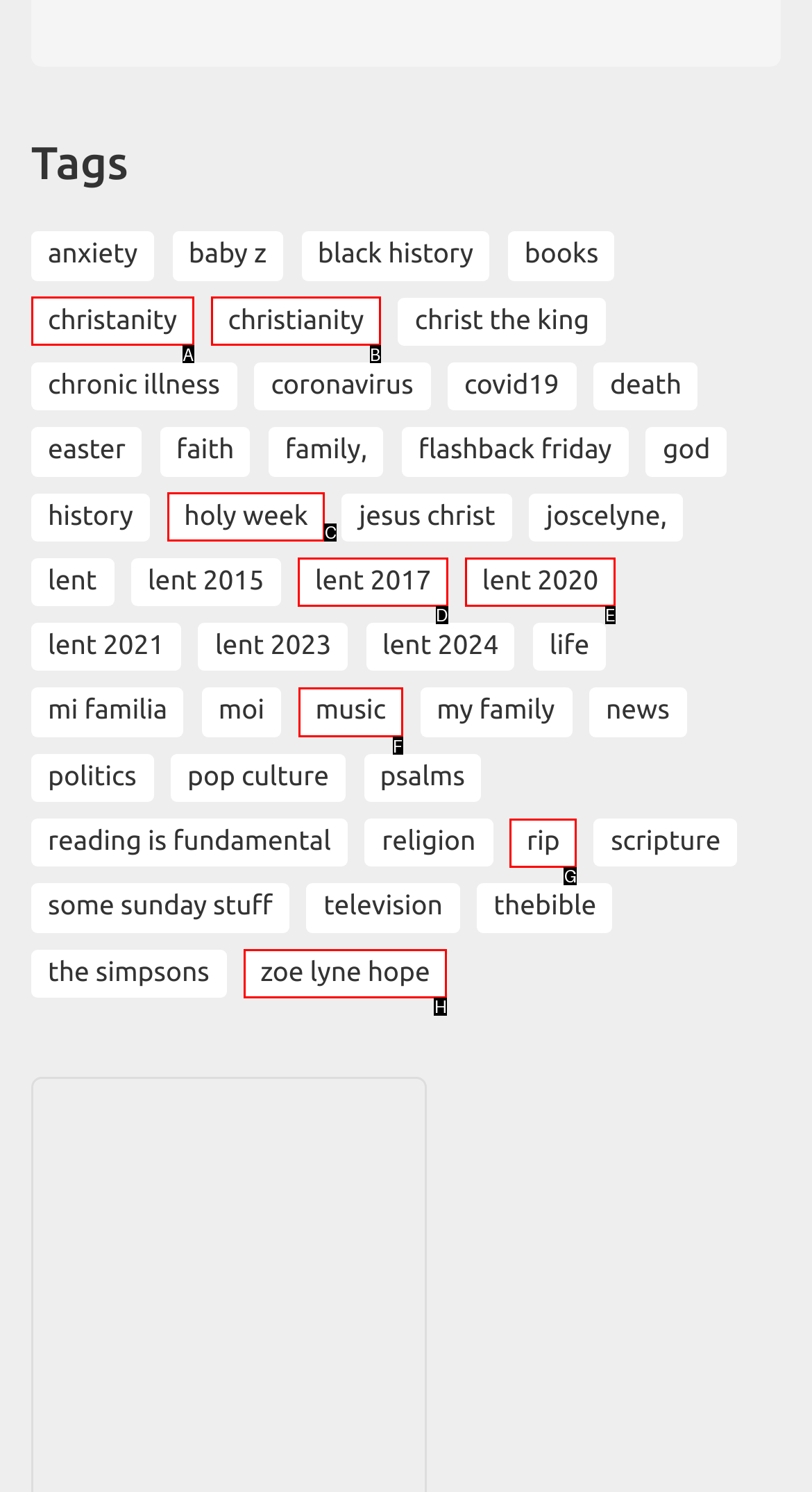Tell me which one HTML element I should click to complete the following task: Explore 'Music' category Answer with the option's letter from the given choices directly.

F